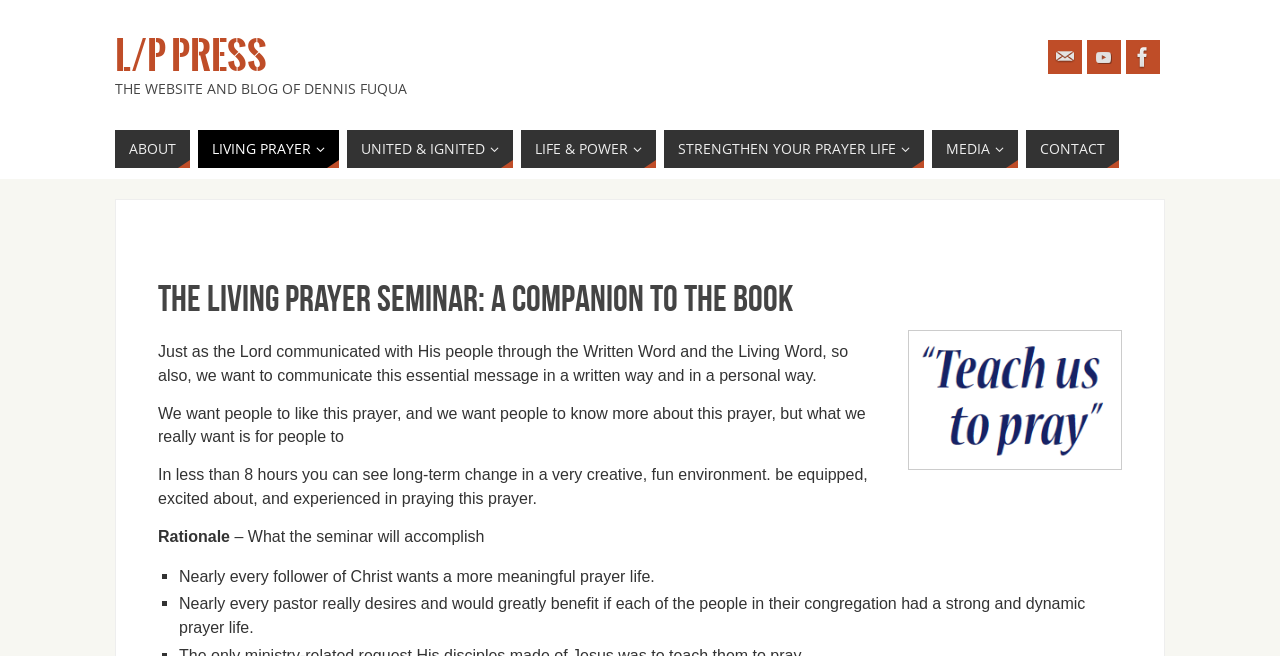Please identify the bounding box coordinates of the element's region that needs to be clicked to fulfill the following instruction: "Check Facebook page". The bounding box coordinates should consist of four float numbers between 0 and 1, i.e., [left, top, right, bottom].

[0.88, 0.061, 0.906, 0.113]